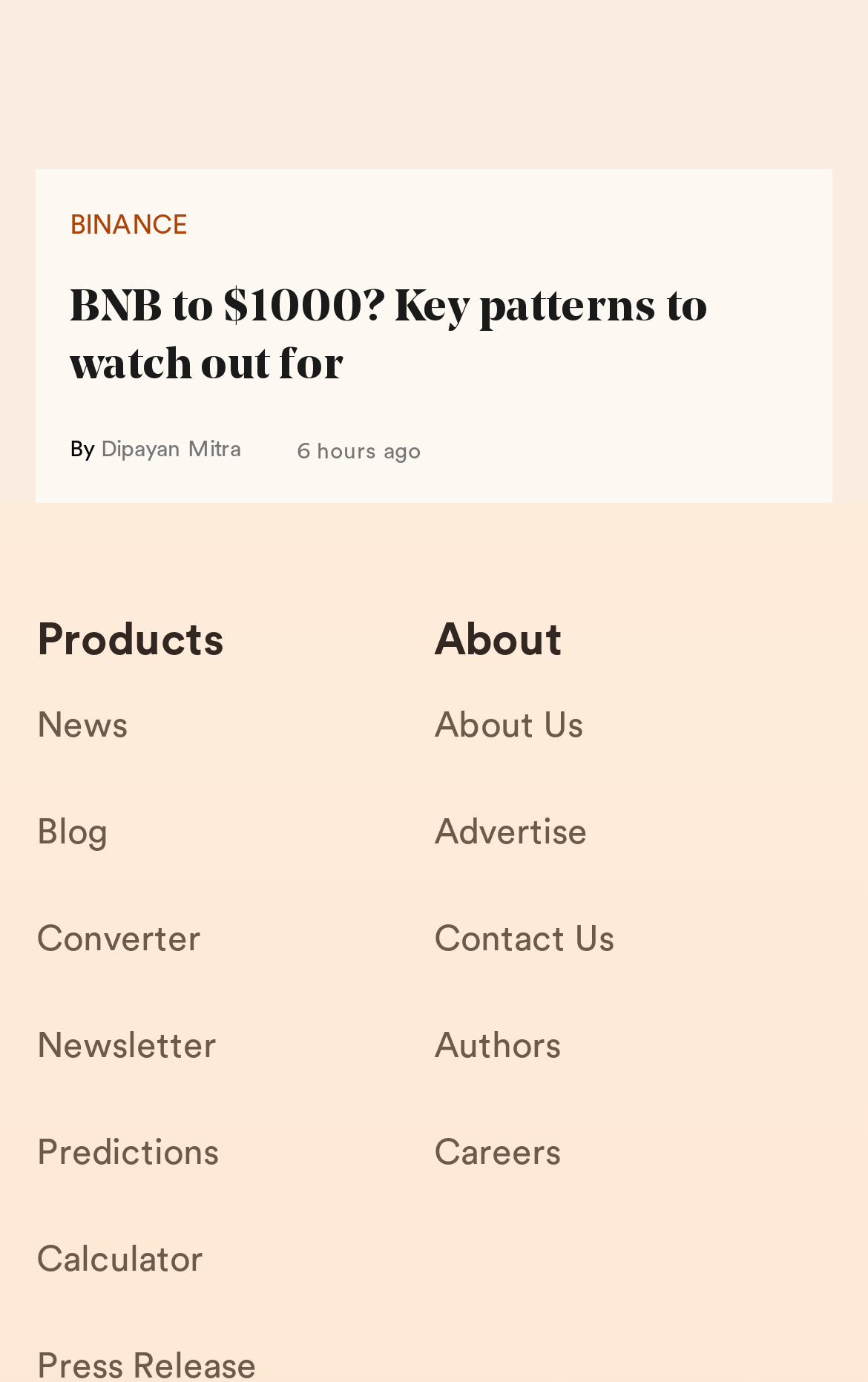Could you find the bounding box coordinates of the clickable area to complete this instruction: "Use the converter tool"?

[0.042, 0.657, 0.5, 0.735]